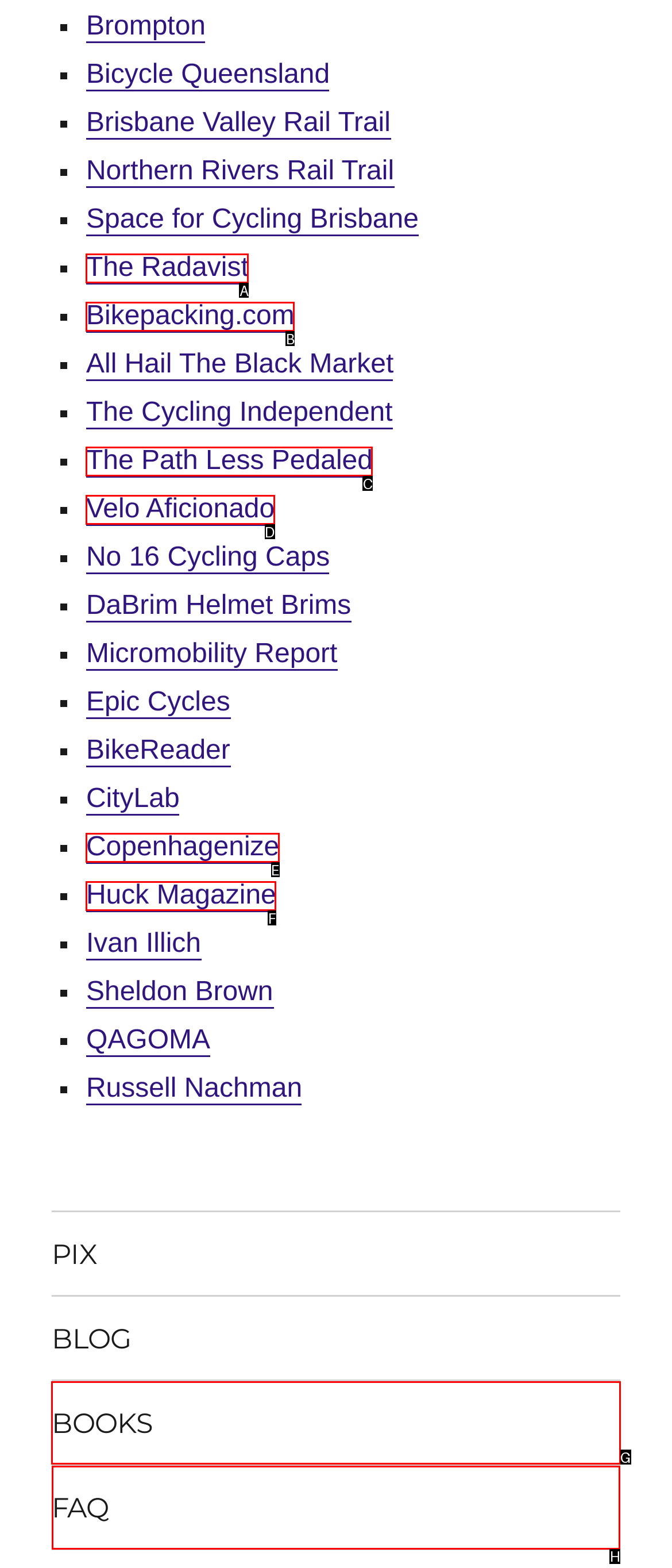Identify the correct lettered option to click in order to perform this task: Go to FAQ. Respond with the letter.

H